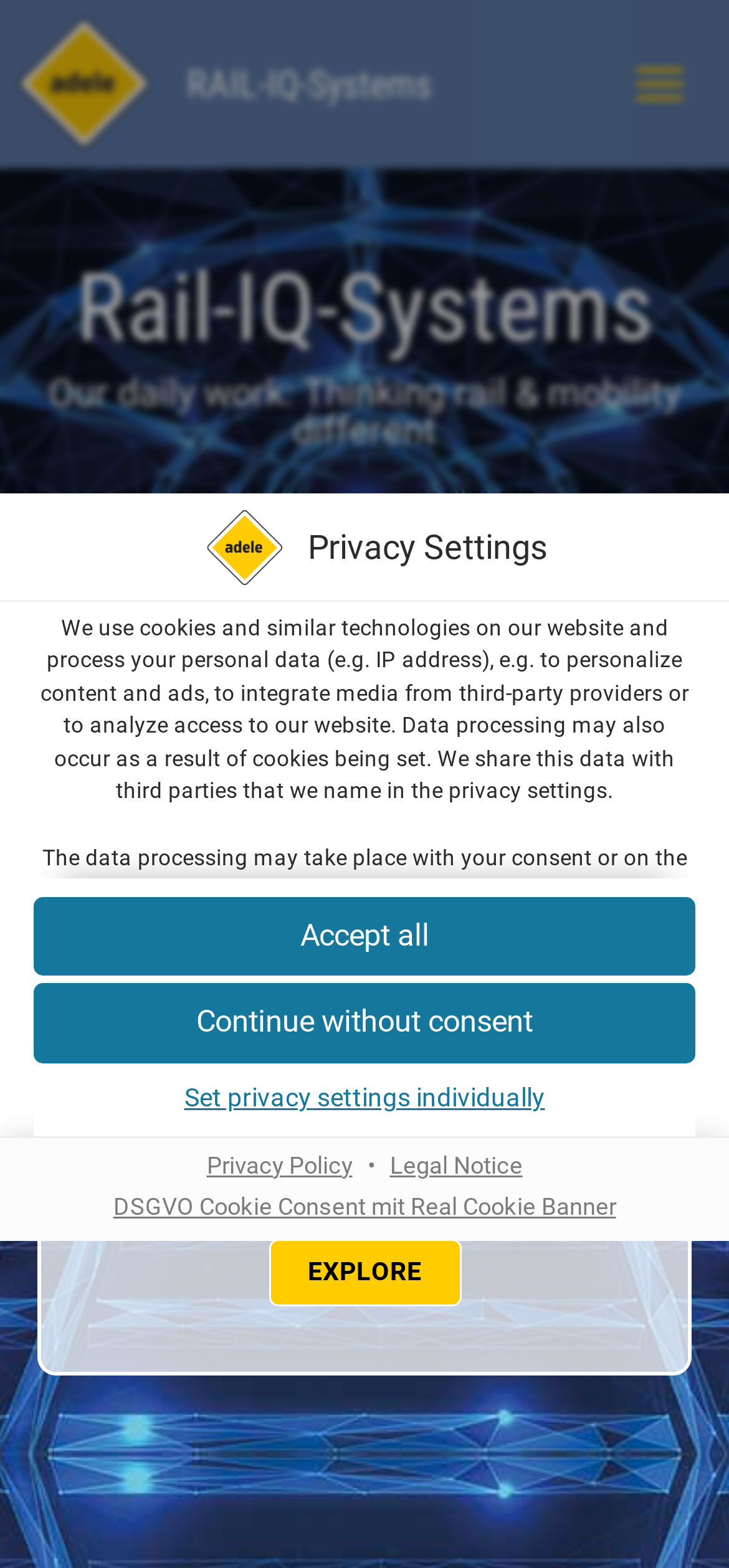Mark the bounding box of the element that matches the following description: "Privacy Policy".

[0.66, 0.622, 0.853, 0.639]